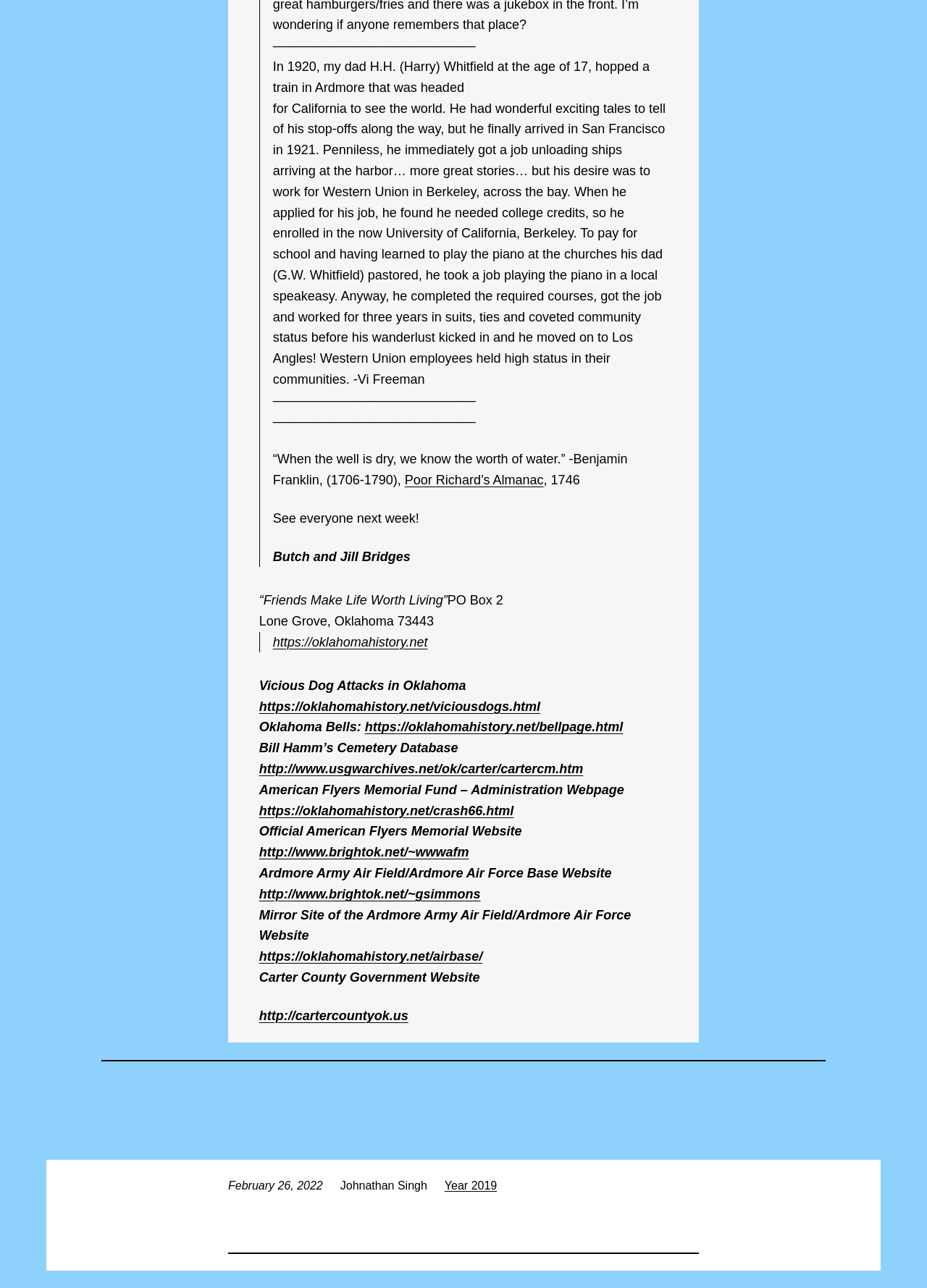Determine the bounding box coordinates of the clickable region to follow the instruction: "Click the link to Poor Richard’s Almanac".

[0.437, 0.367, 0.586, 0.378]